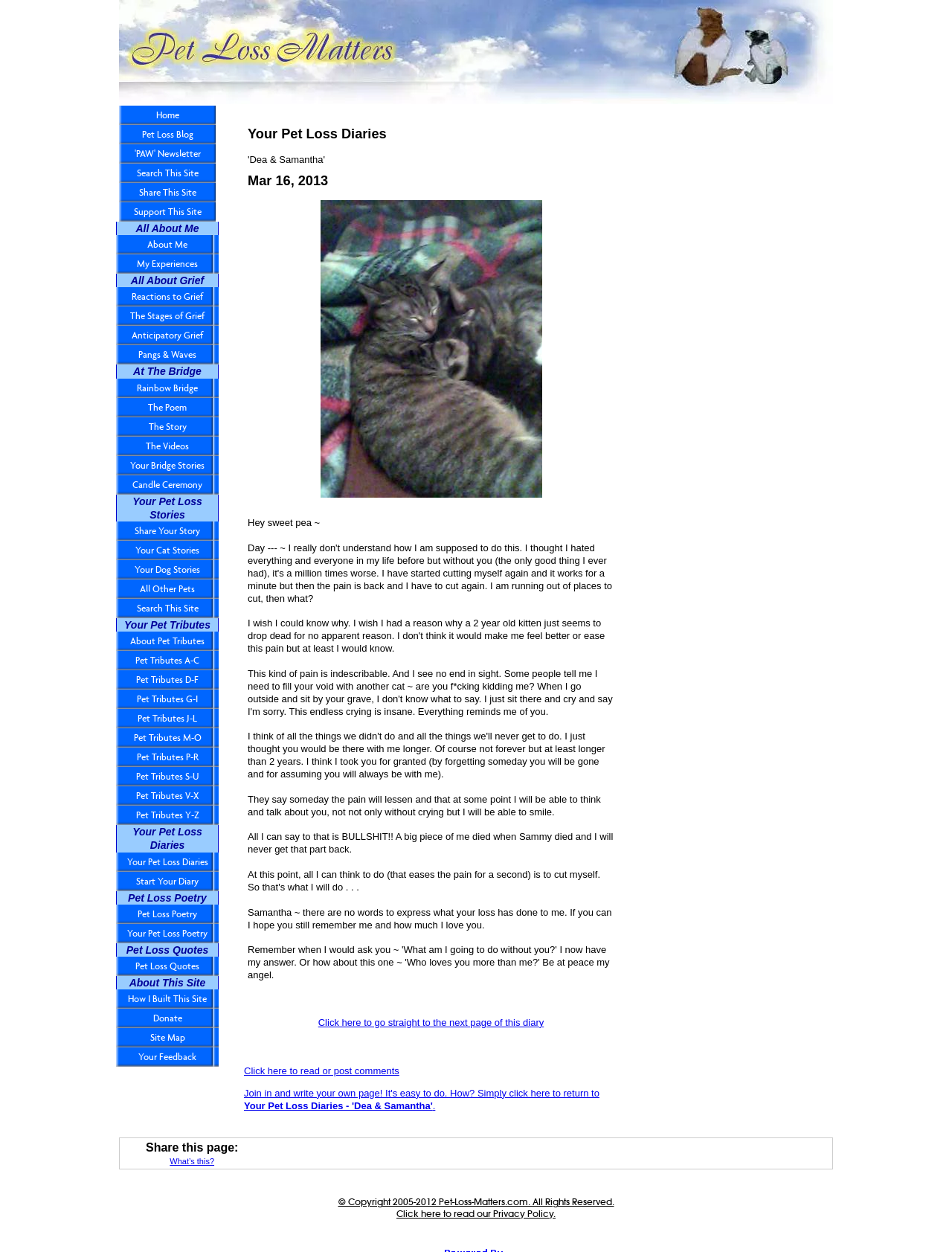Please respond to the question with a concise word or phrase:
What type of content is available under the 'At The Bridge' section?

Rainbow Bridge related content